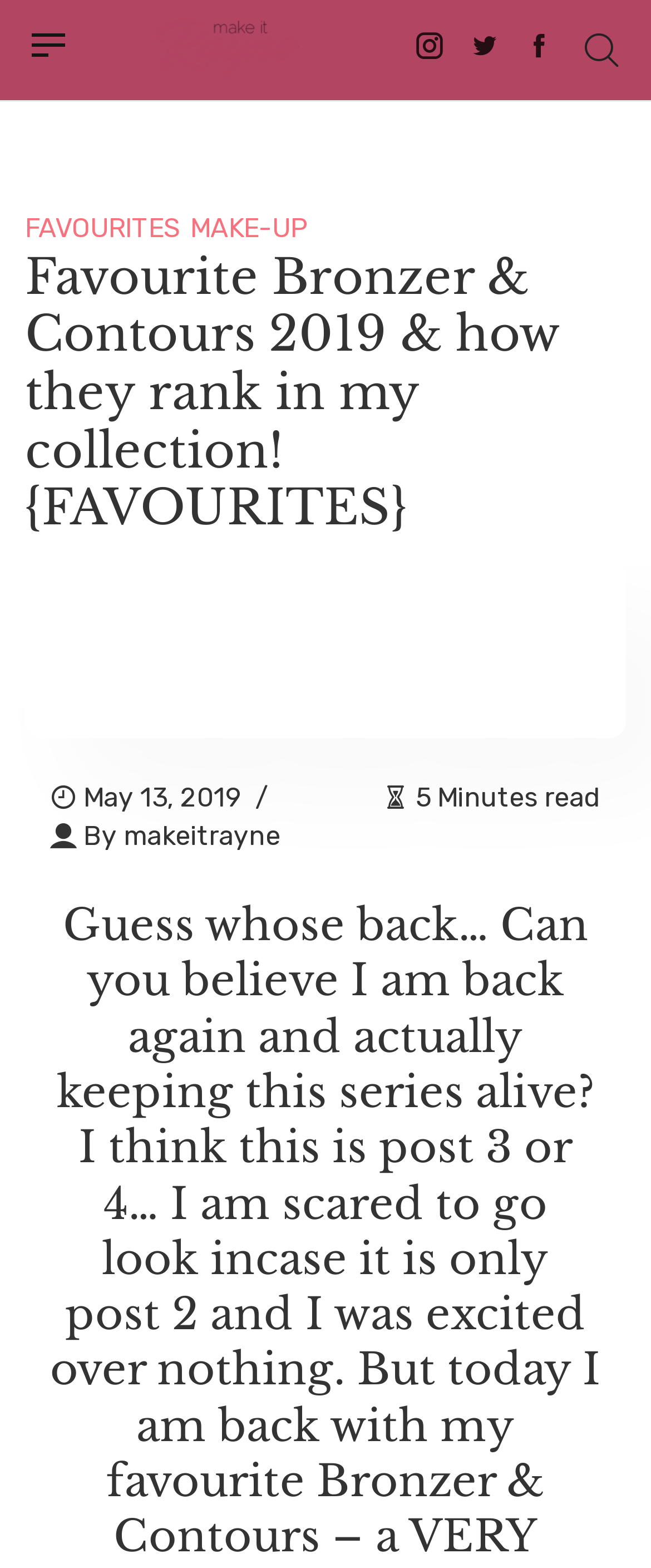What is the date of this article?
Give a detailed explanation using the information visible in the image.

I found the date by looking at the text 'May 13, 2019' which is a static text element.